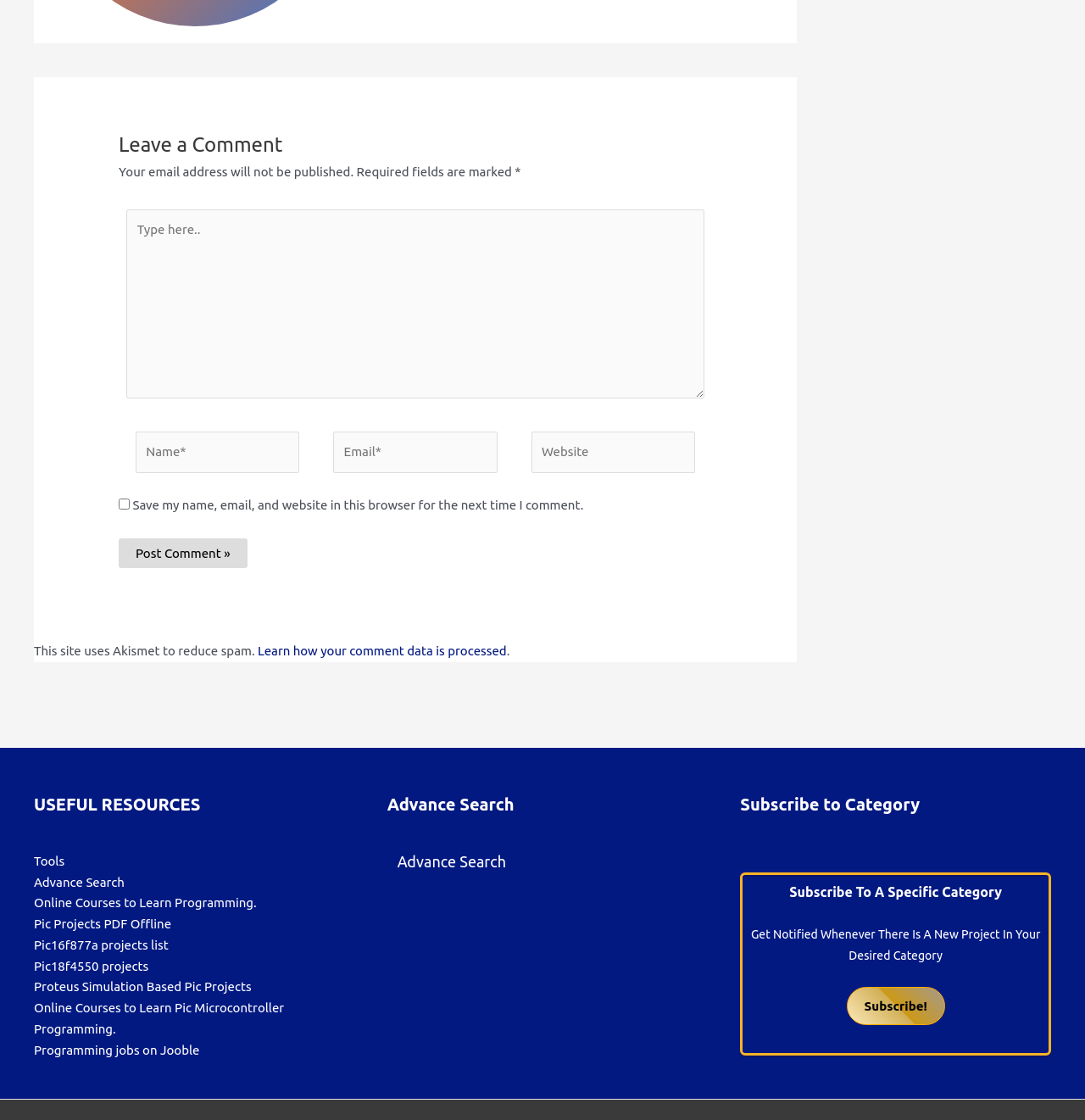What type of resources are listed in the footer?
Using the visual information from the image, give a one-word or short-phrase answer.

Useful resources